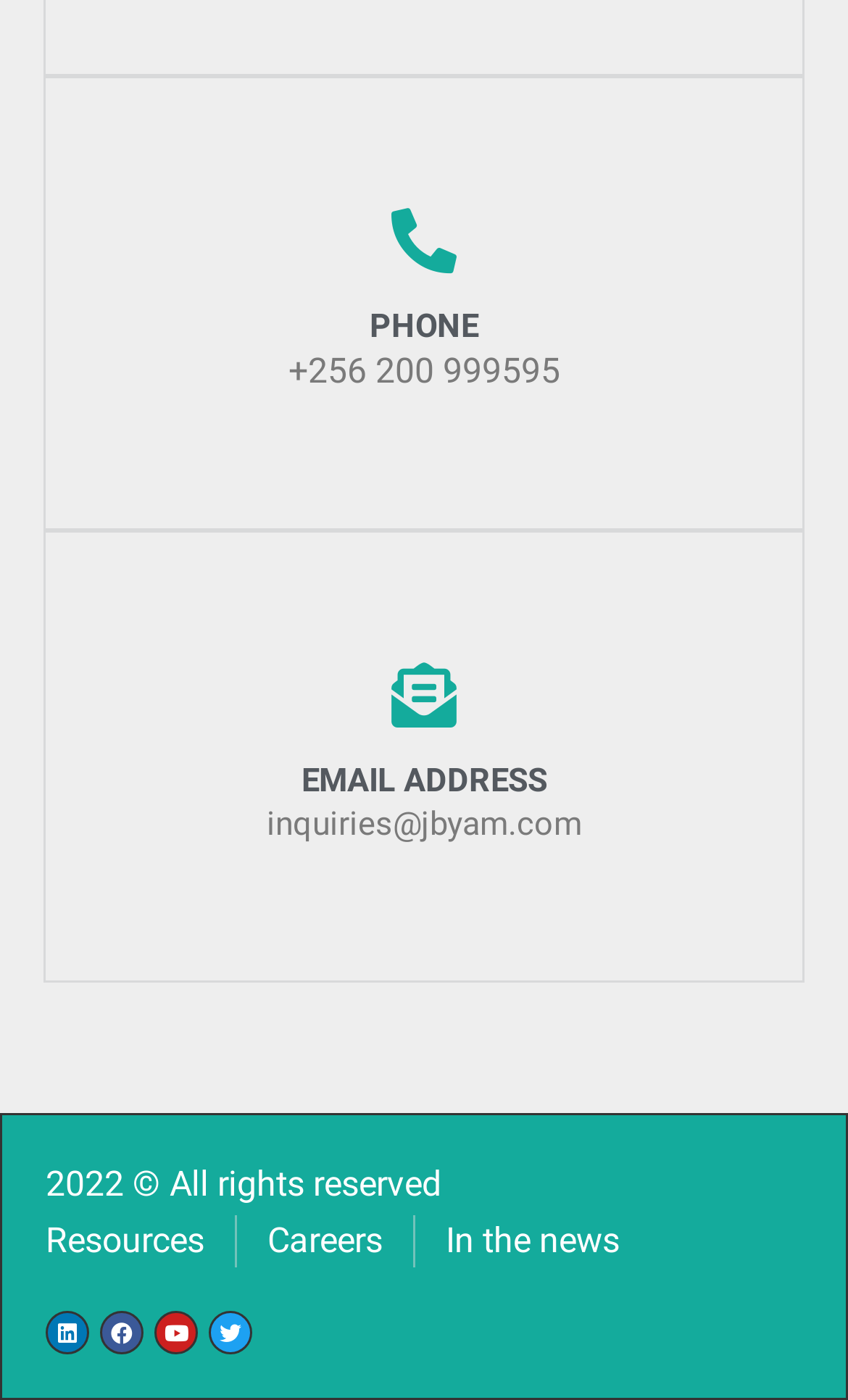Give a one-word or short phrase answer to the question: 
What year is the copyright?

2022